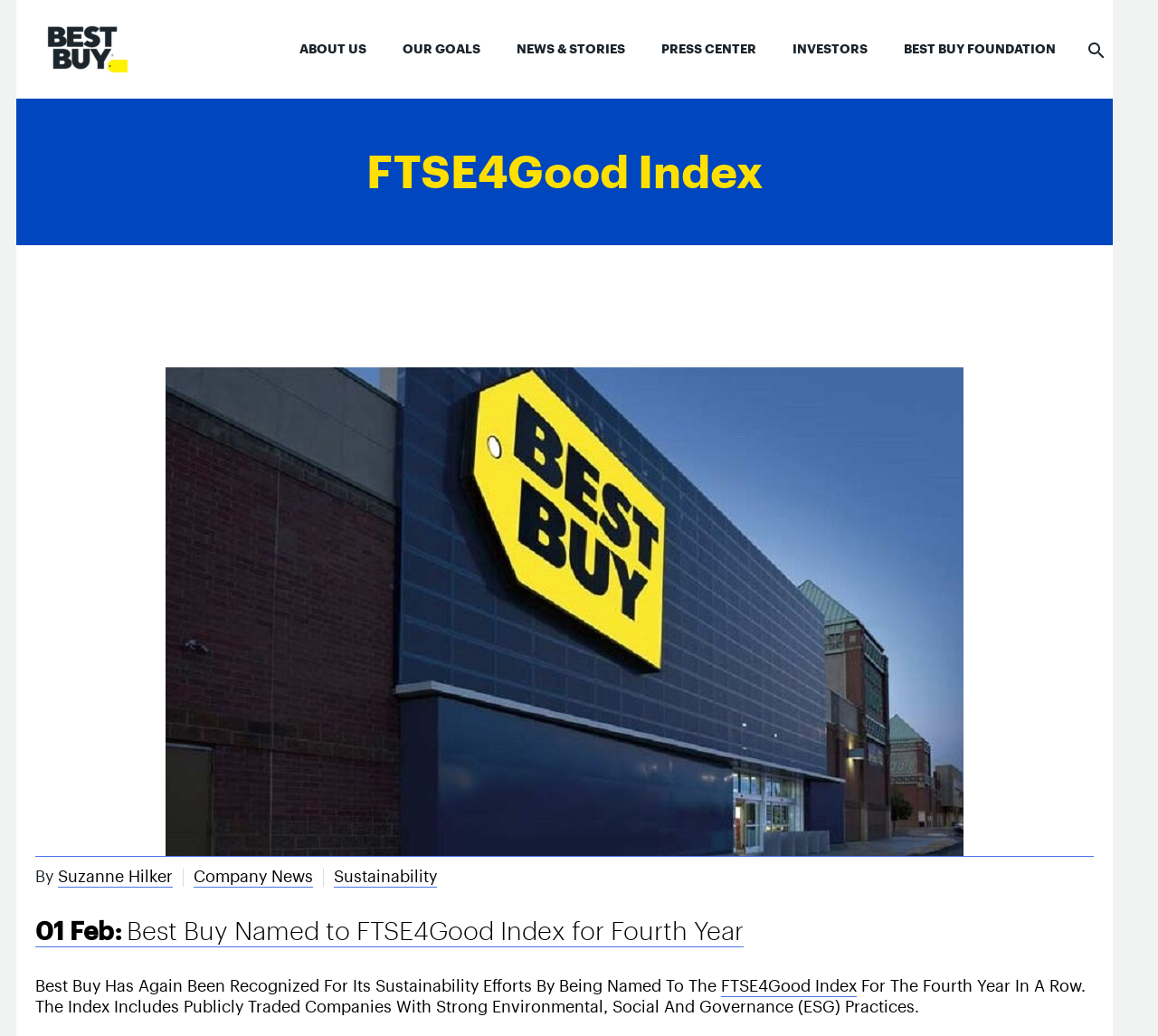What is the topic of the news article mentioned on this webpage?
Refer to the image and provide a thorough answer to the question.

The webpage mentions 'Sustainability Efforts' in the text, which suggests that the news article is about Best Buy's sustainability efforts and its recognition by being named to the FTSE4Good Index.